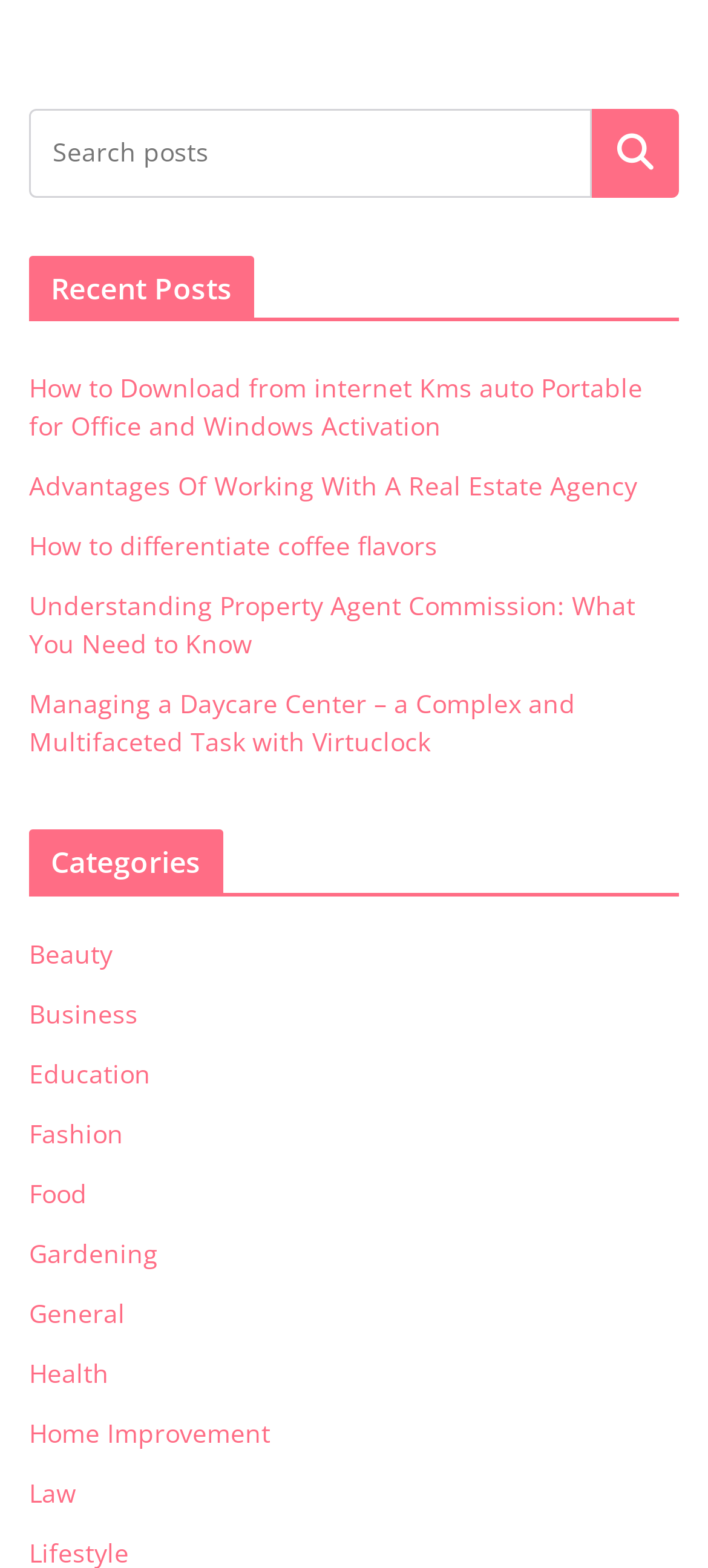Determine the bounding box coordinates for the clickable element to execute this instruction: "Discover". Provide the coordinates as four float numbers between 0 and 1, i.e., [left, top, right, bottom].

None